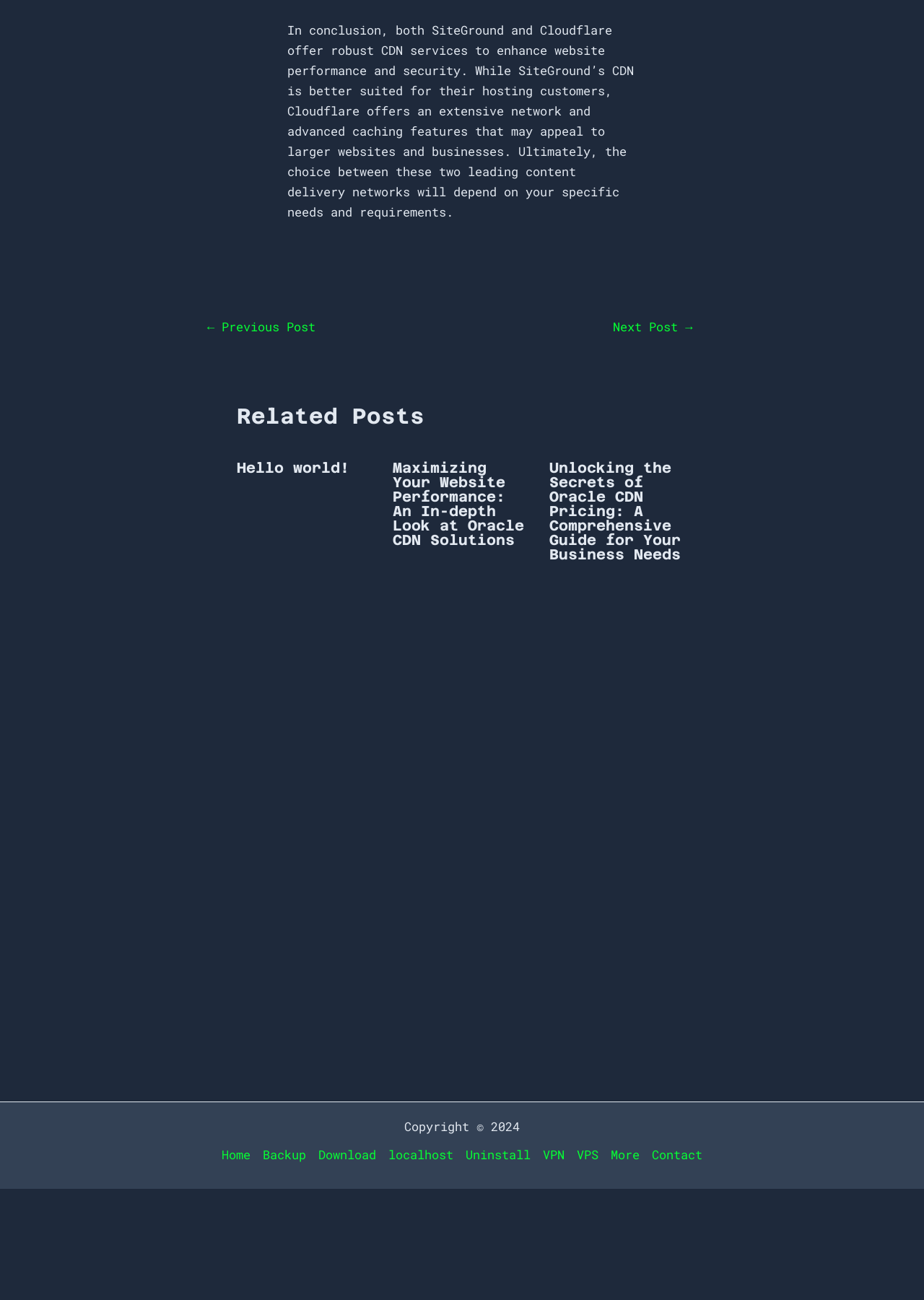Bounding box coordinates are to be given in the format (top-left x, top-left y, bottom-right x, bottom-right y). All values must be floating point numbers between 0 and 1. Provide the bounding box coordinate for the UI element described as: More

[0.654, 0.88, 0.699, 0.896]